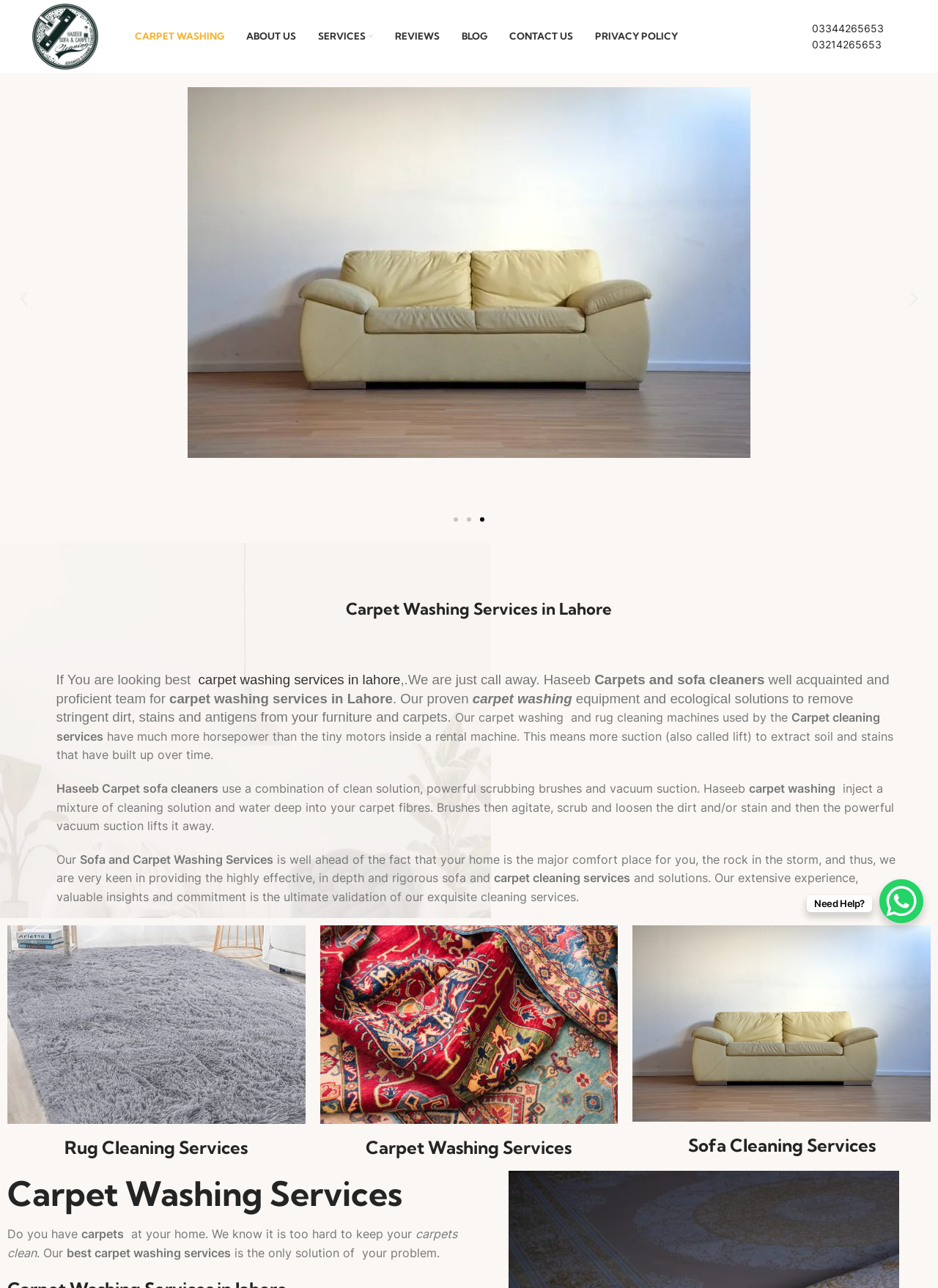Determine the bounding box coordinates of the clickable element to achieve the following action: 'Start a WhatsApp chat'. Provide the coordinates as four float values between 0 and 1, formatted as [left, top, right, bottom].

[0.938, 0.683, 0.984, 0.717]